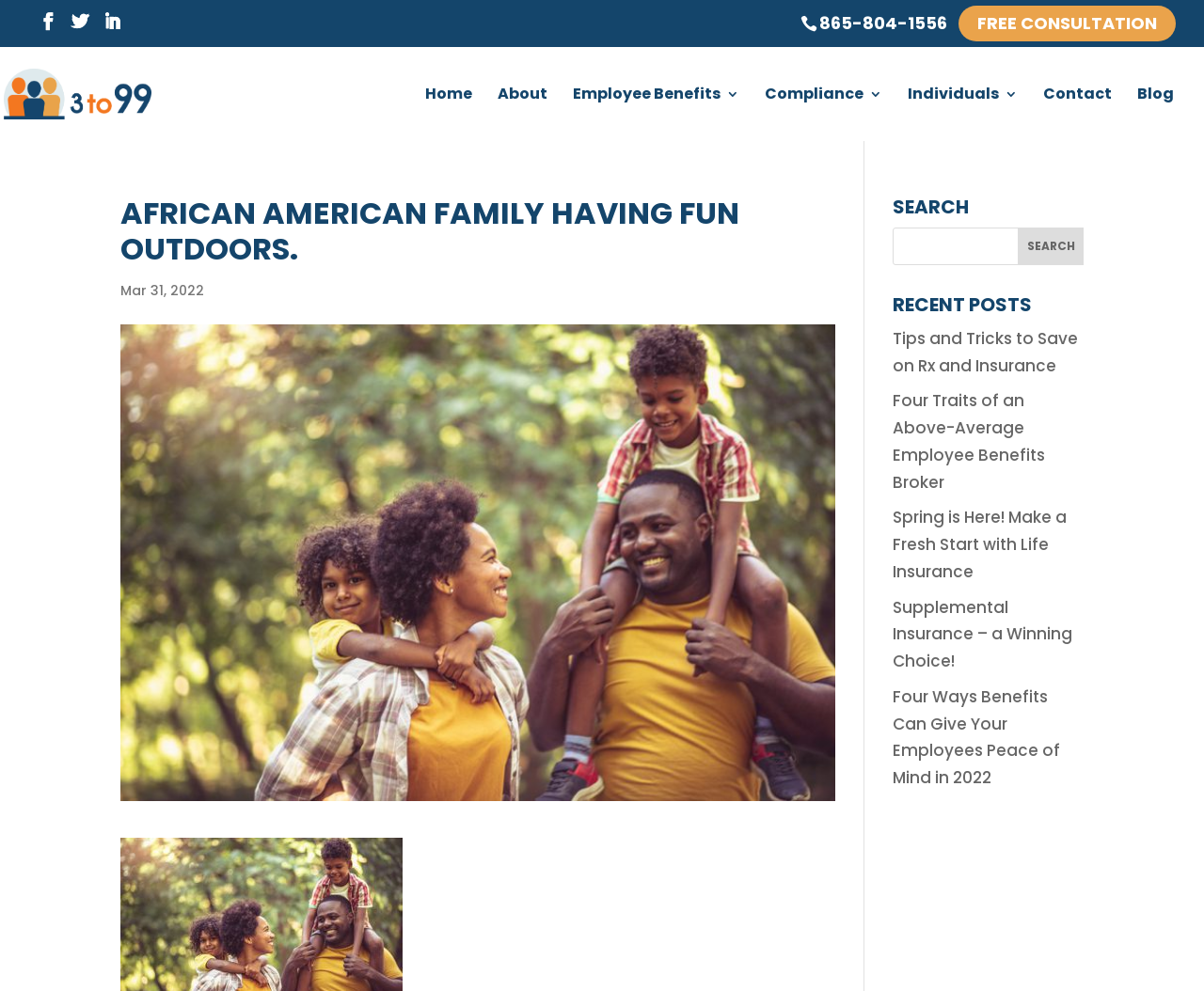Describe all the visual and textual components of the webpage comprehensively.

The webpage appears to be a blog or news website focused on African American family and insurance-related topics. At the top left corner, there are three social media links, including LinkedIn, followed by a phone number and a "FREE CONSULTATION" link. The website's logo, "3to99, LLC", is located at the top left corner, accompanied by an image.

The main navigation menu is situated at the top center, featuring links to "Home", "About", "Employee Benefits 3", "Compliance 3", "Individuals 3", "Contact", and "Blog". Below the navigation menu, there is a search box with a label "Search for:".

The main content area is divided into two sections. The left section features a heading "AFRICAN AMERICAN FAMILY HAVING FUN OUTDOORS." followed by a date "Mar 31, 2022". The right section is dedicated to recent posts, with a heading "RECENT POSTS" and five article links, including "Tips and Tricks to Save on Rx and Insurance", "Four Traits of an Above-Average Employee Benefits Broker", and others.

At the bottom right corner, there is a search bar with a "Search" button. Overall, the webpage has a simple and organized layout, with a focus on providing easy access to various sections and articles.